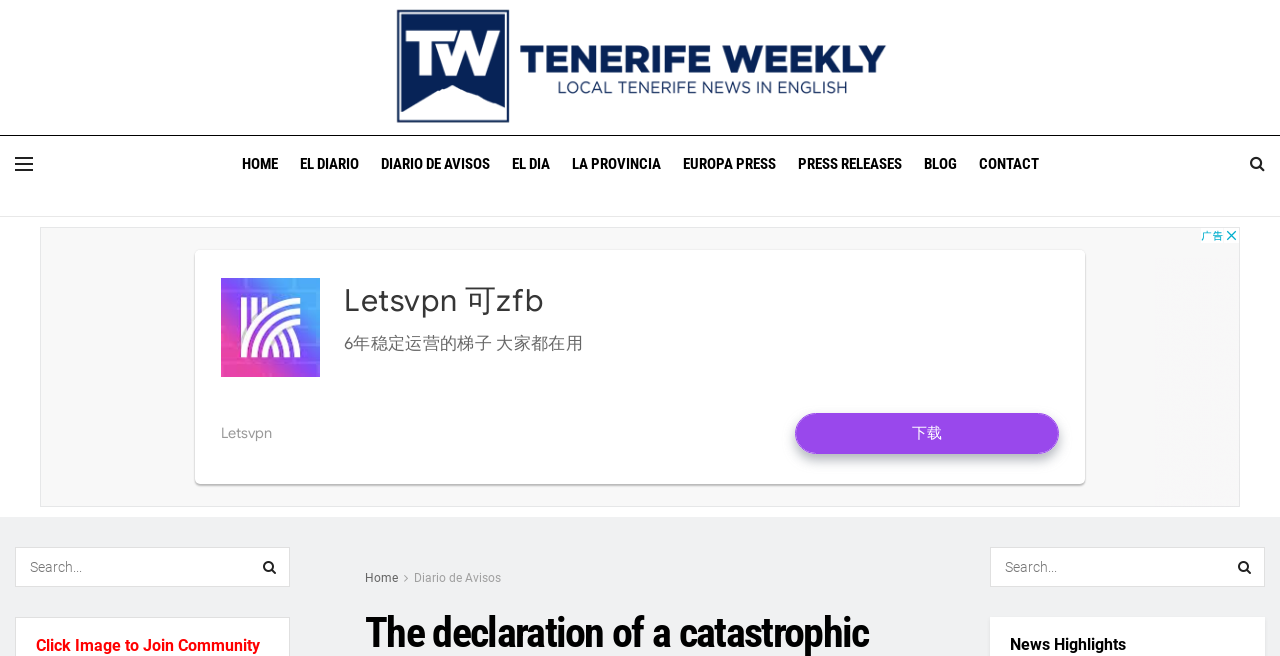Please reply to the following question with a single word or a short phrase:
What is the name of the news organization?

Tenerife Weekly News